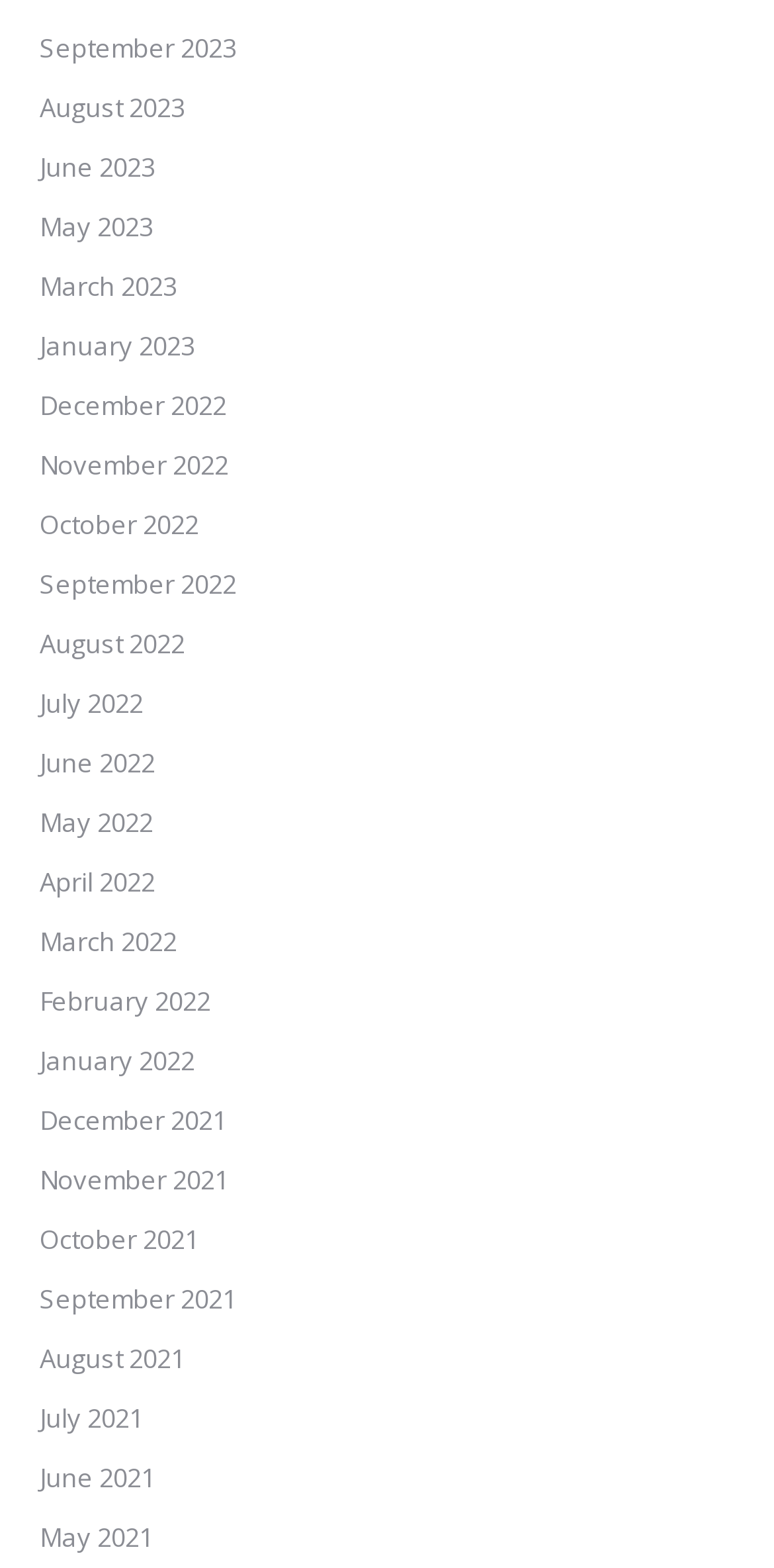How many links are there in the list?
Please provide a single word or phrase as your answer based on the screenshot.

24